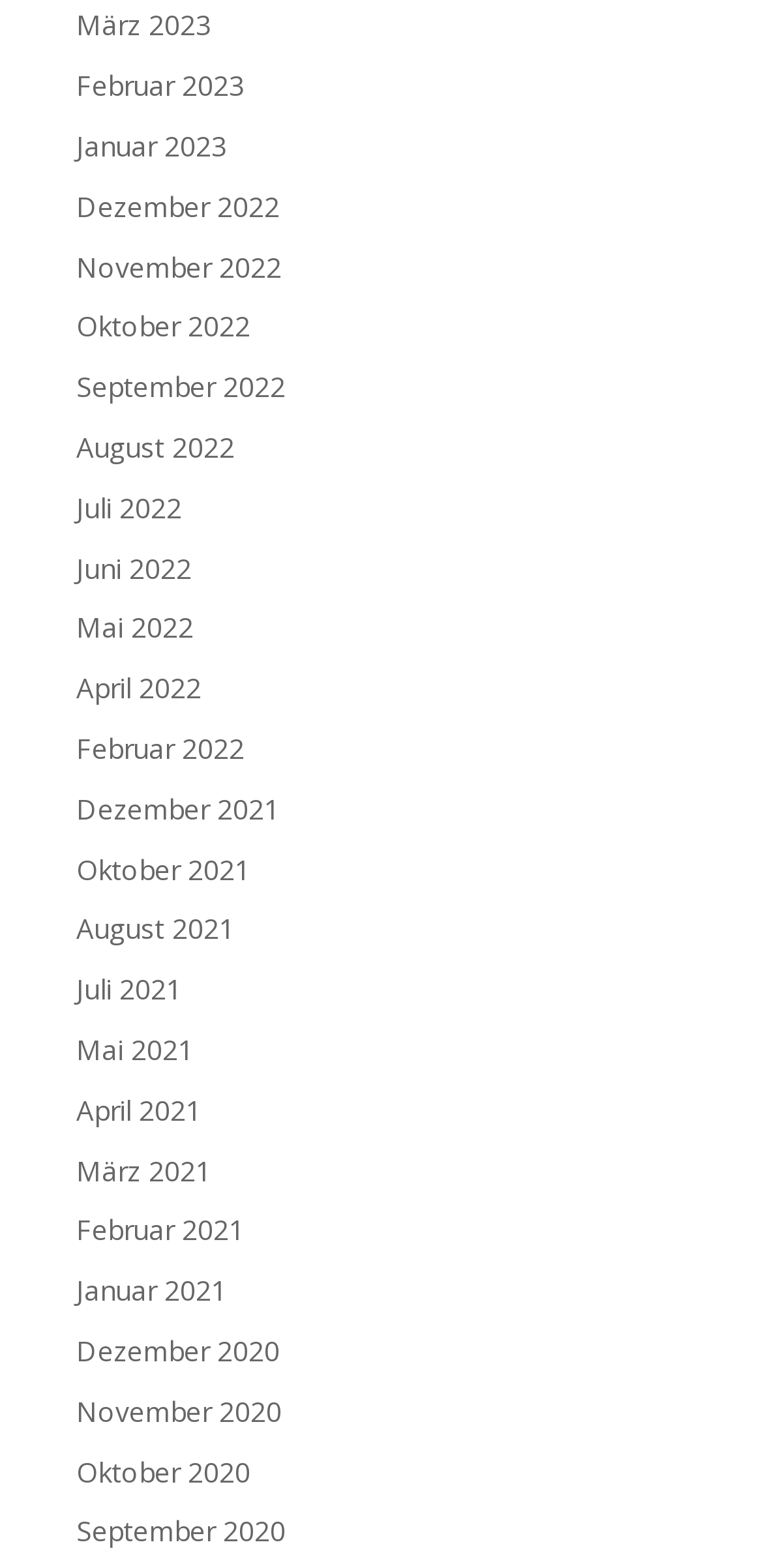Pinpoint the bounding box coordinates for the area that should be clicked to perform the following instruction: "check December 2020".

[0.1, 0.849, 0.367, 0.873]